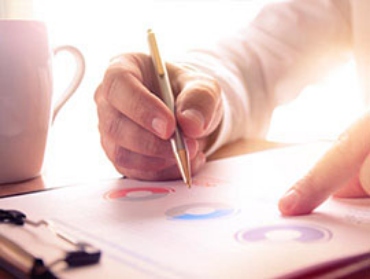Explain all the elements you observe in the image.

The image captures a close-up view of a person's hand, poised with a pen, over a sheet of paper adorned with colorful circular graphs or charts. The fingers are gently touching the page, possibly indicating a point of interest or data. In the background, a white cup suggests a coffee or tea, adding a cozy touch to the scene. The lighting appears soft and warm, creating an inviting atmosphere that emphasizes a productive and thoughtful moment, likely related to data analysis or planning in the context of managing livestock, as indicated by the surrounding content.